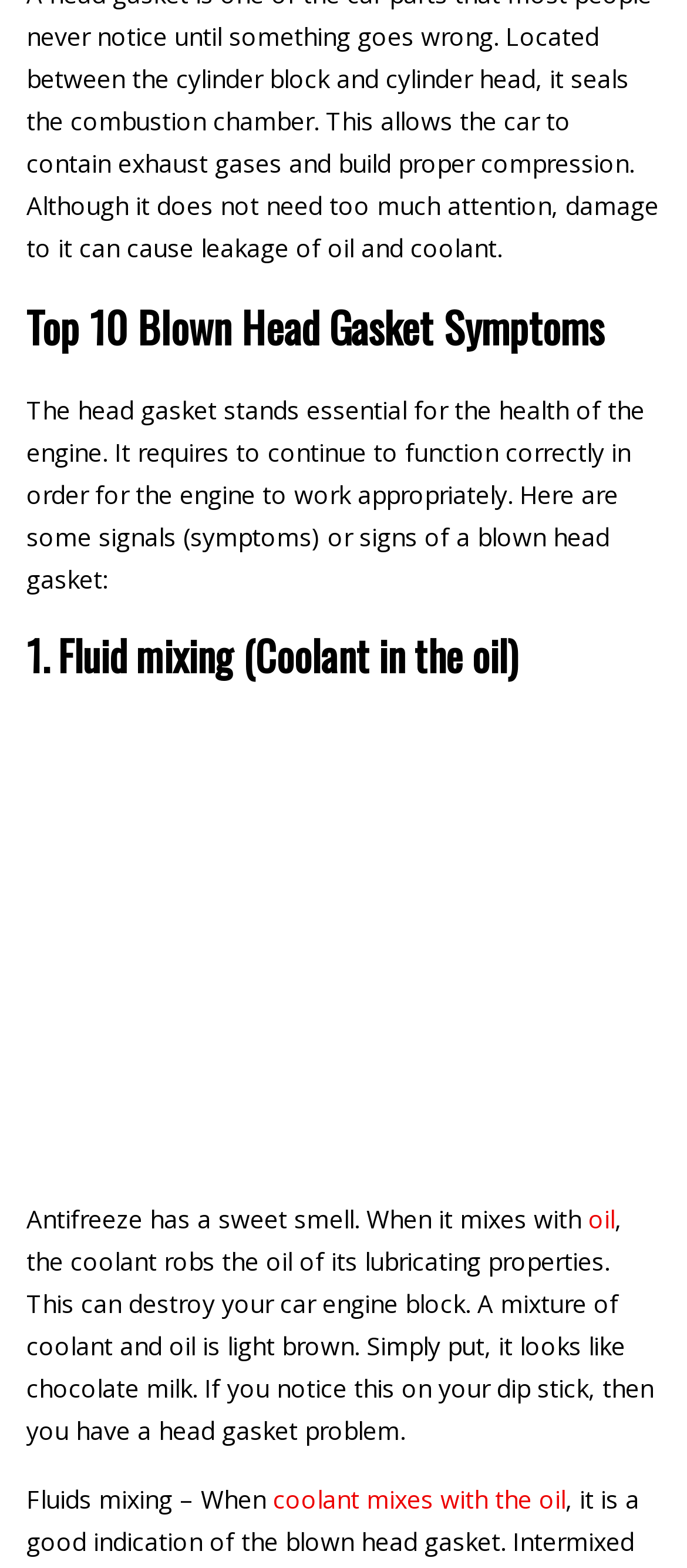Can you show the bounding box coordinates of the region to click on to complete the task described in the instruction: "Go to 'REVIEWS'"?

[0.108, 0.272, 0.892, 0.322]